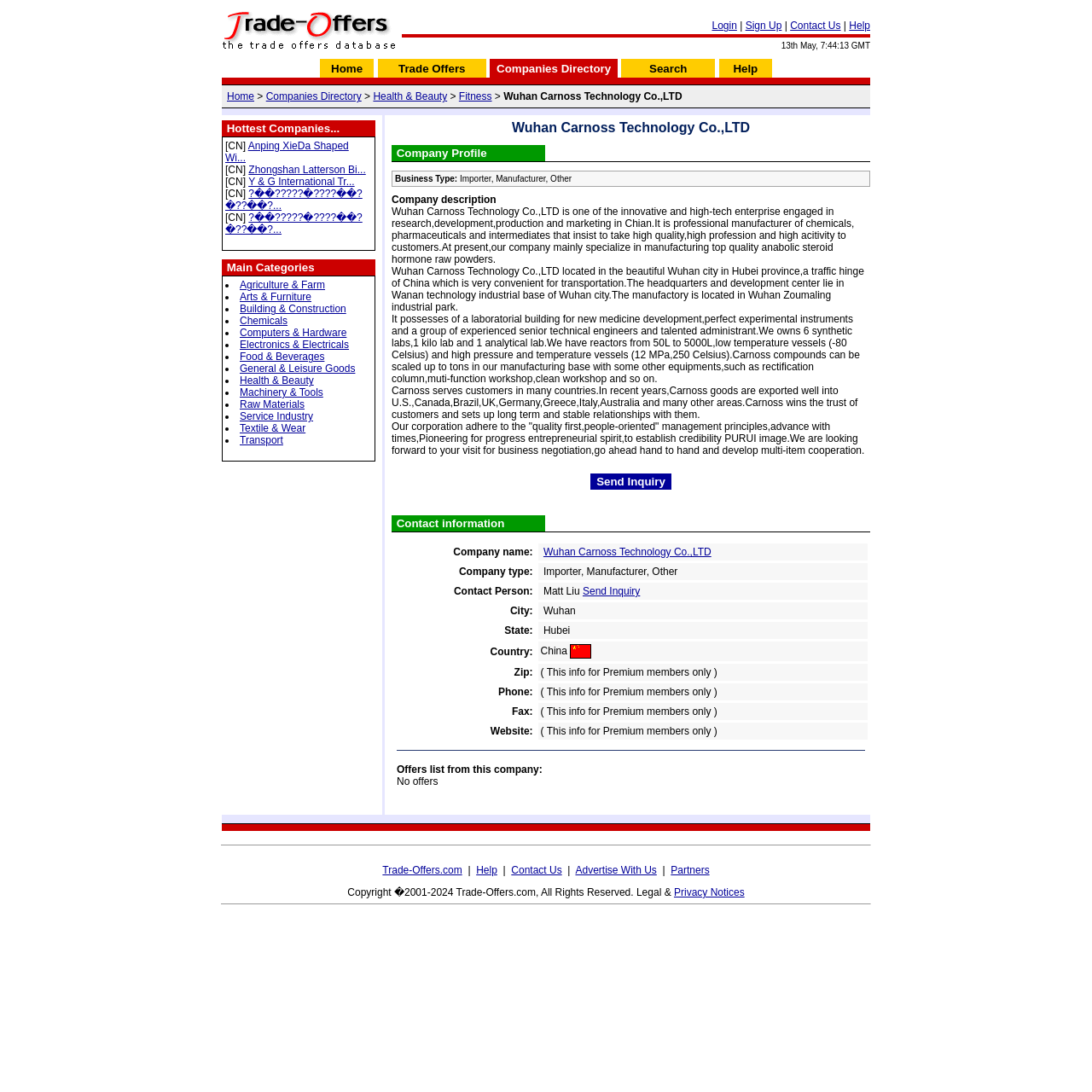Use a single word or phrase to answer the question:
How many main categories are there?

21